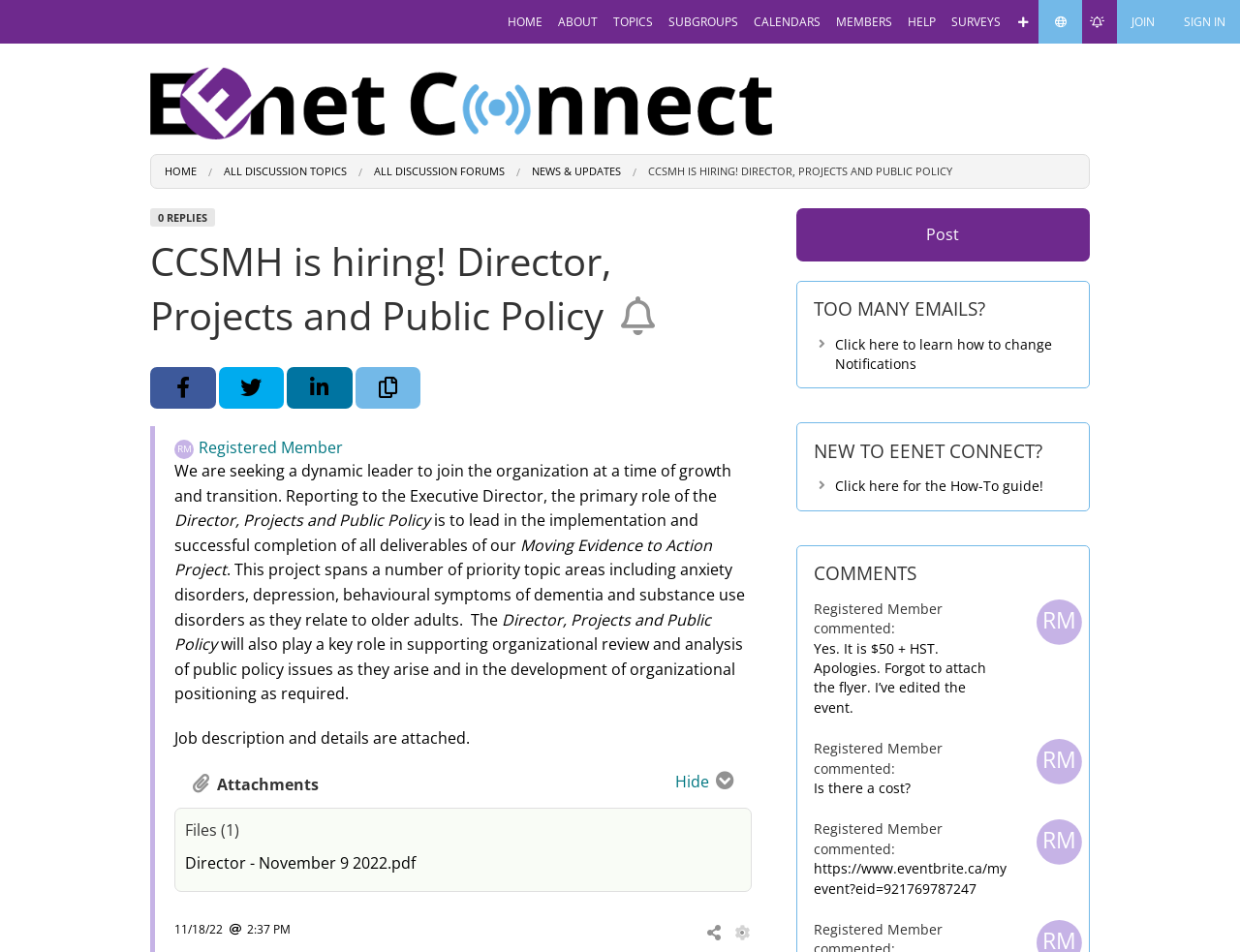Provide the bounding box coordinates of the UI element this sentence describes: "RM".

[0.141, 0.459, 0.16, 0.481]